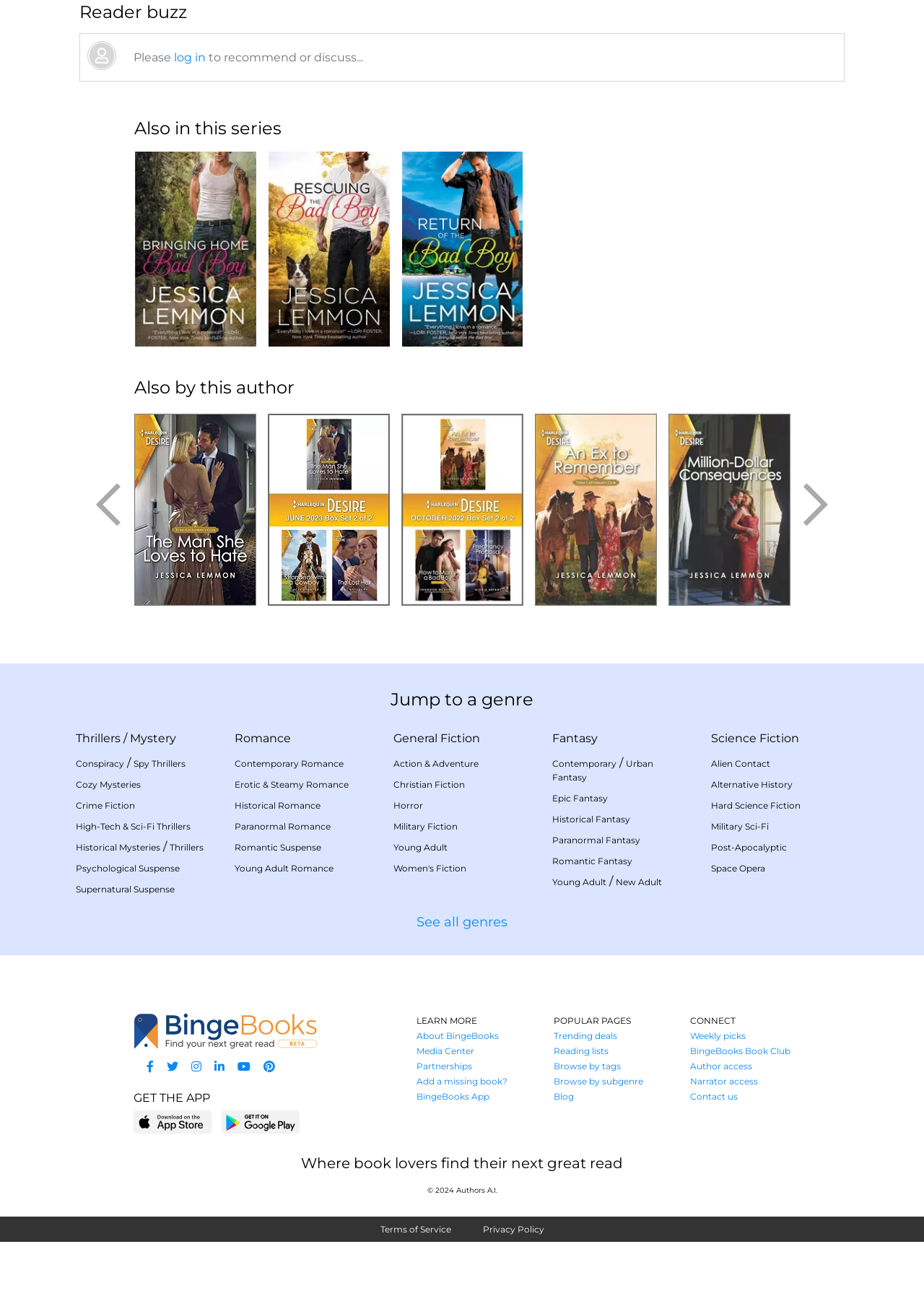Please identify the bounding box coordinates of the element's region that needs to be clicked to fulfill the following instruction: "jump to Thrillers". The bounding box coordinates should consist of four float numbers between 0 and 1, i.e., [left, top, right, bottom].

[0.082, 0.565, 0.13, 0.575]